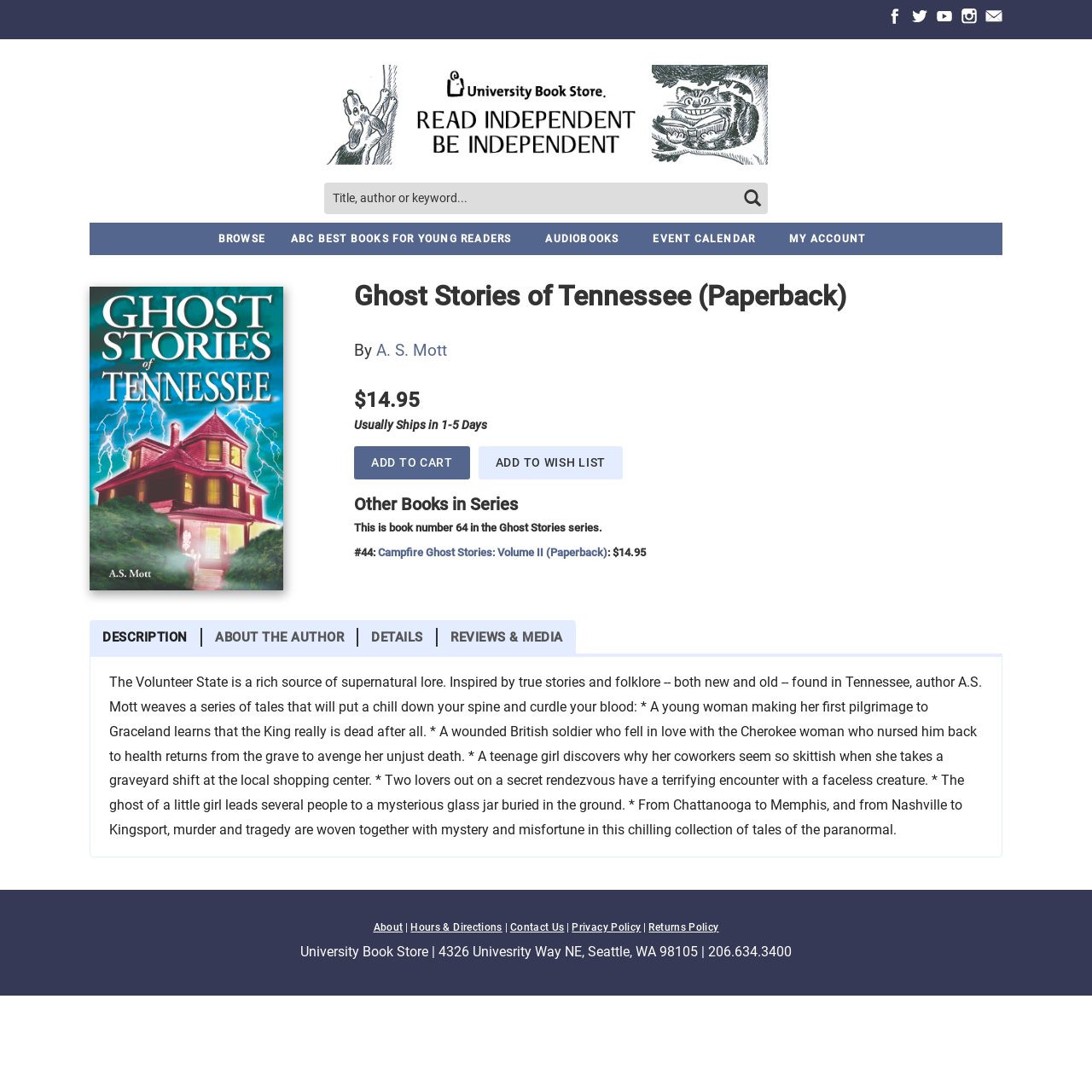Using the information shown in the image, answer the question with as much detail as possible: What is the series number of the book?

The series number of the book can be found in the main content section of the webpage, where the book details are listed. Specifically, it is mentioned in the static text element with the text 'This is book number 64 in the Ghost Stories series'.